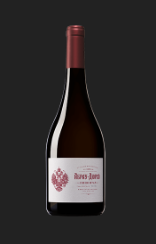Give an in-depth description of the image.

The image showcases a sophisticated bottle of red wine, prominently featuring a sleek, modern design. The bottle has a rich, deep color, which is typical of red wines, and is topped with a burgundy capsule that adds a touch of elegance. The label is minimalist, displaying the name "Abrau Zona" in an attractive font, accompanied by intricate floral motifs, suggesting a commitment to quality and craftsmanship. This particular wine is part of the "Pinot Noir Abrau-Durso" collection, known for its exquisite flavors and heritage. Set against a dark backdrop, the bottle stands out, inviting connoisseurs and newcomers alike to explore its distinctive offerings within the world of fine wines.